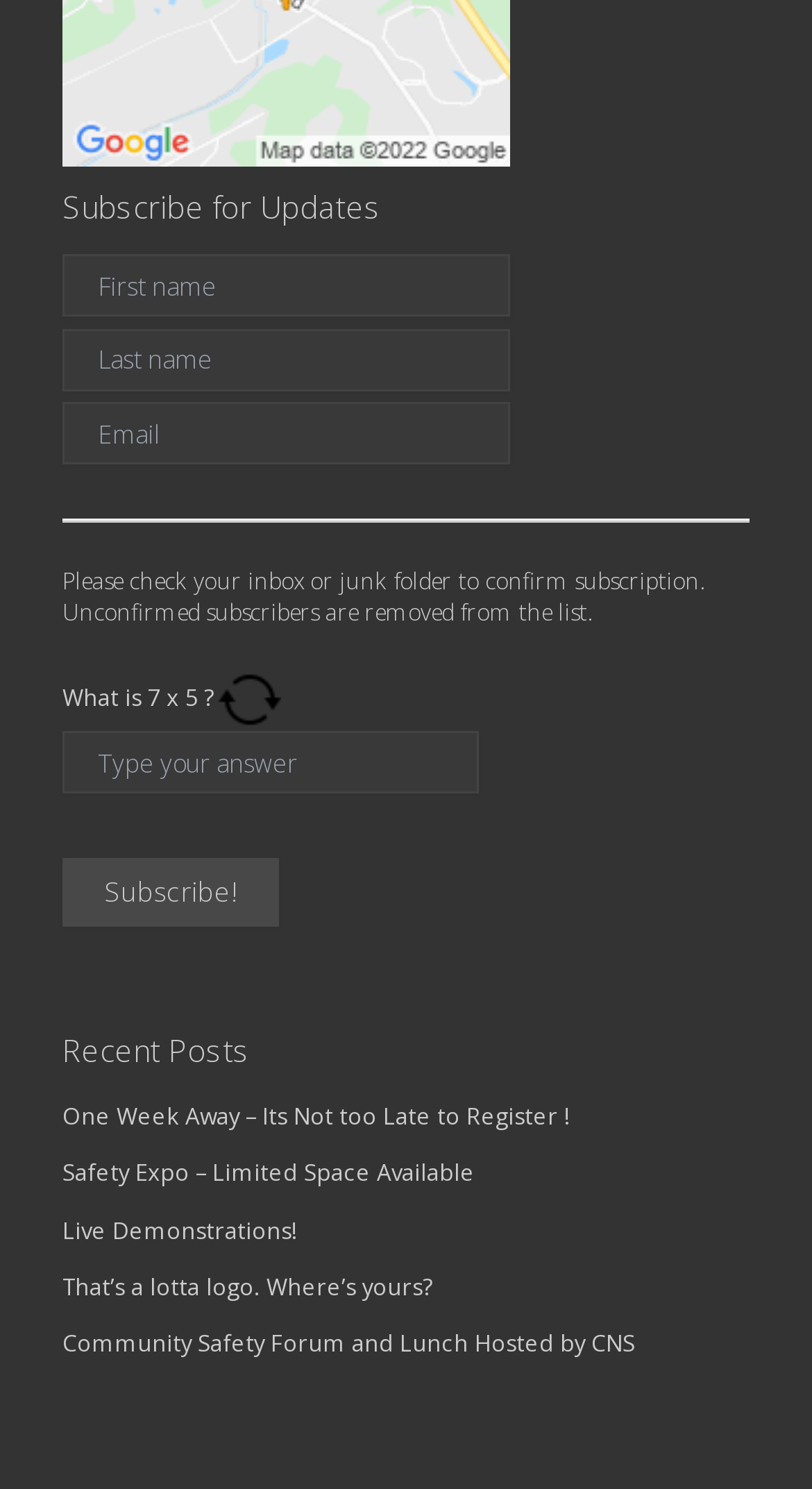Provide the bounding box coordinates of the HTML element this sentence describes: "name="dscf7captcha-662" placeholder="Type your answer"". The bounding box coordinates consist of four float numbers between 0 and 1, i.e., [left, top, right, bottom].

[0.077, 0.492, 0.59, 0.534]